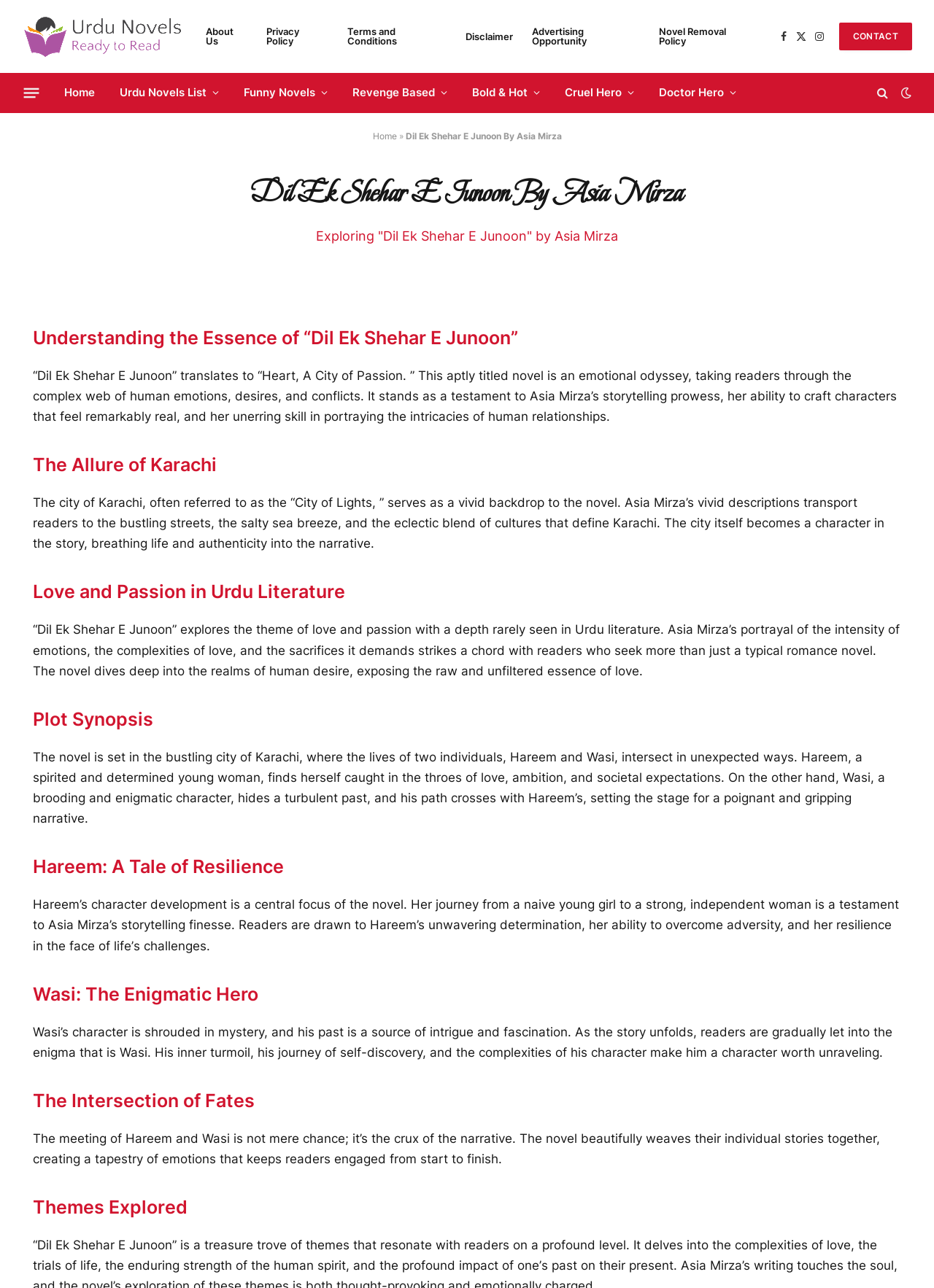Summarize the webpage in an elaborate manner.

This webpage is about the Urdu novel "Dil Ek Shehar E Junoon" by Asia Mirza. At the top, there is a navigation menu with links to "Home", "Urdu Novels List", "Funny Novels", "Revenge Based", "Bold & Hot", "Cruel Hero", and "Doctor Hero". Below this menu, there is a heading that reads "Dil Ek Shehar E Junoon By Asia Mirza". 

To the left of the heading, there is a link to "Urdu Novels Online" accompanied by an image. Below this, there are several links to social media platforms, including Facebook, Twitter, and Instagram. Further down, there is a contact link and a button labeled "Menu".

The main content of the webpage is divided into several sections, each with a heading. The first section is an introduction to the novel, which translates to "Heart, A City of Passion". This section describes the novel as an emotional odyssey that explores the complexities of human emotions, desires, and conflicts.

The next section is about the city of Karachi, which serves as the backdrop to the novel. The author's vivid descriptions of the city are said to transport readers to its bustling streets and eclectic blend of cultures.

The following sections explore the themes of love and passion in Urdu literature, the plot synopsis, and the characters of Harеem and Wasi. The plot revolves around the lives of these two individuals, who intersect in unexpected ways in the city of Karachi. The characters' developments and journeys are central to the novel, with Harеem's story being one of resilience and Wasi's being shrouded in mystery.

Throughout the webpage, there are several headings that break up the content into manageable sections, making it easy to navigate and understand. Overall, the webpage provides a detailed overview of the novel, its themes, and its characters, making it a useful resource for readers interested in Urdu literature.